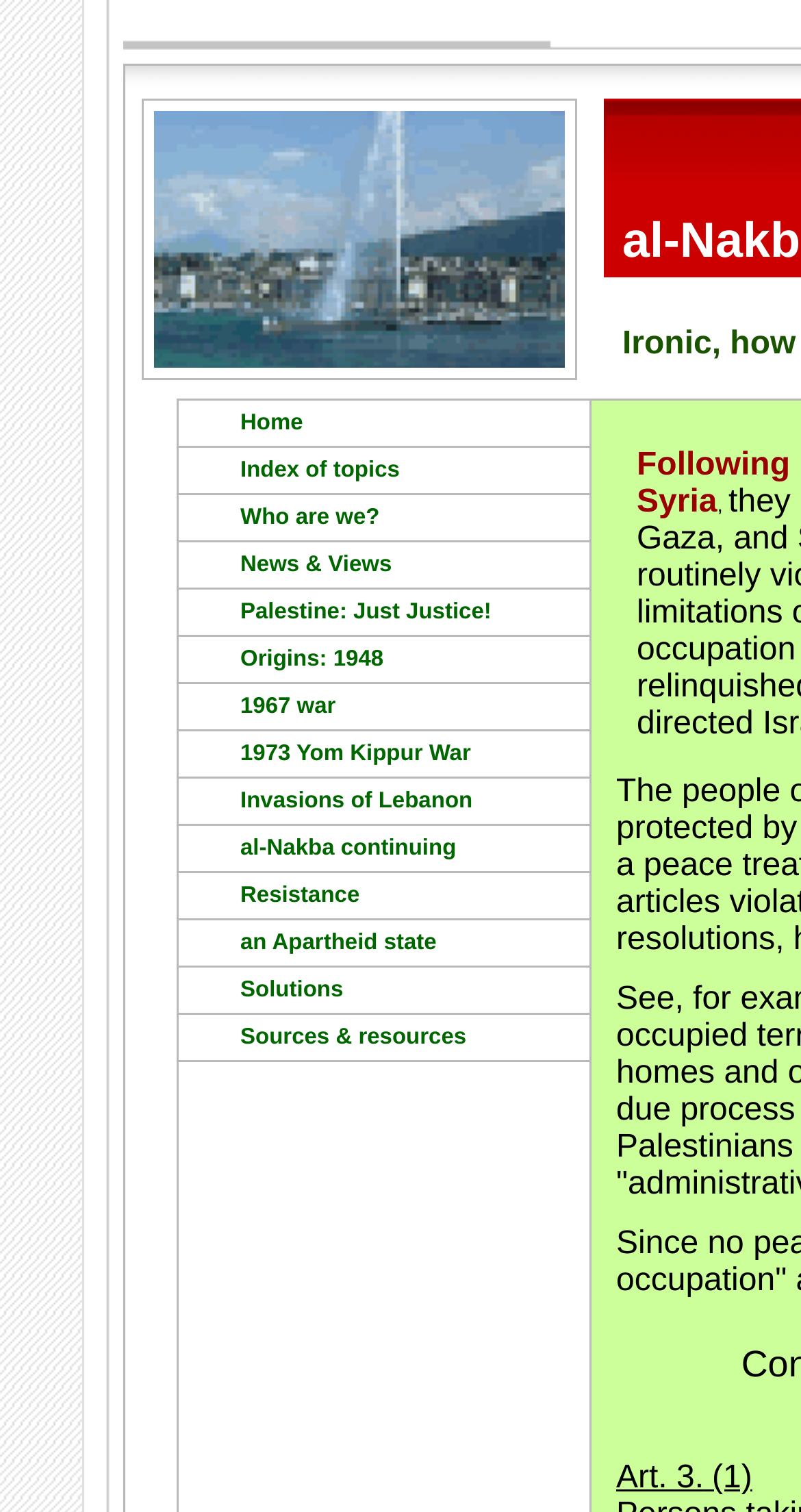How many main topics are listed?
Please provide a comprehensive answer based on the information in the image.

I counted the number of link elements with corresponding headings, and found 14 main topics listed, including 'Home', 'Index of topics', 'Who are we?', and so on.